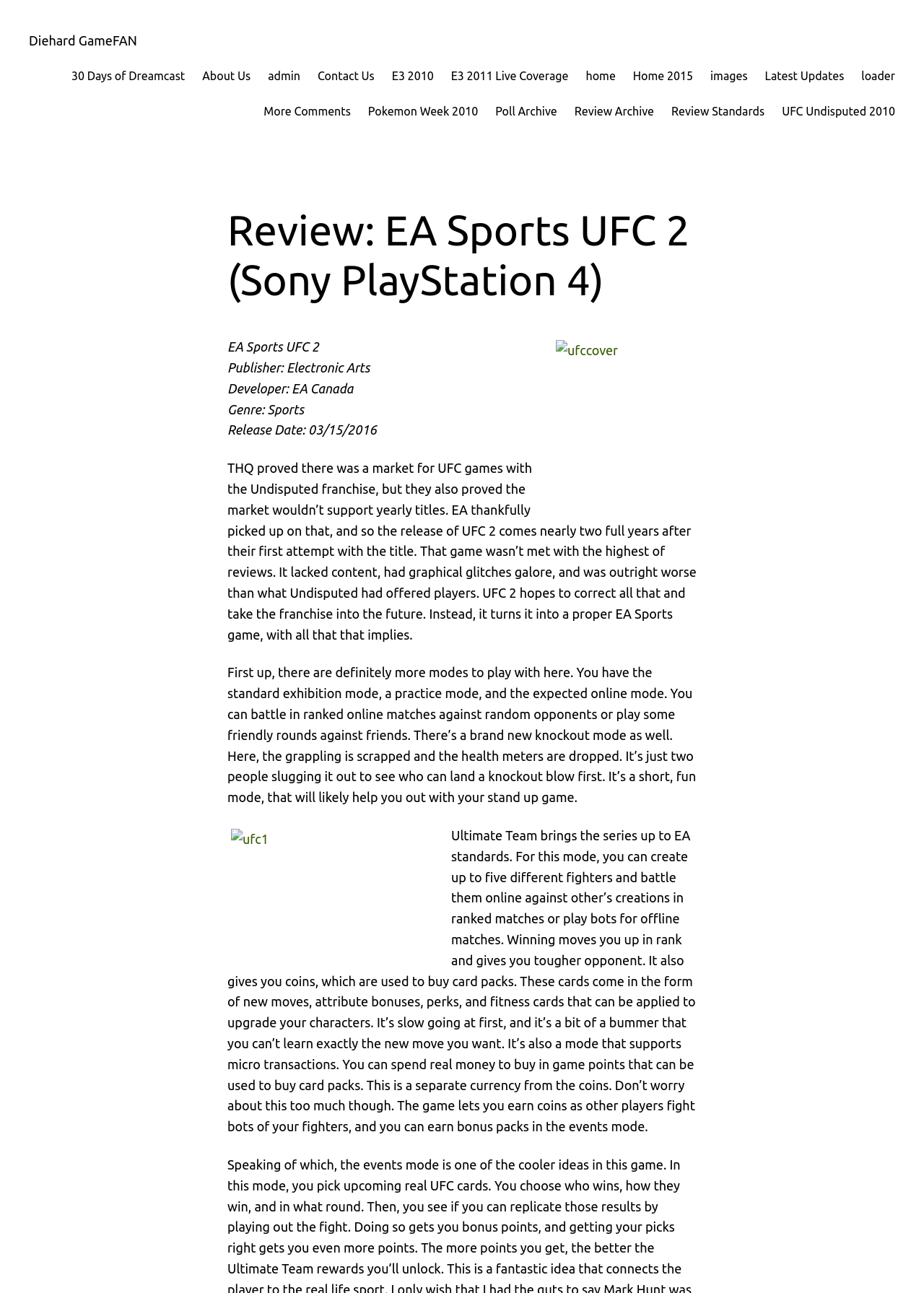Can you provide the bounding box coordinates for the element that should be clicked to implement the instruction: "Click on the 'Diehard GameFAN' link"?

[0.031, 0.025, 0.148, 0.037]